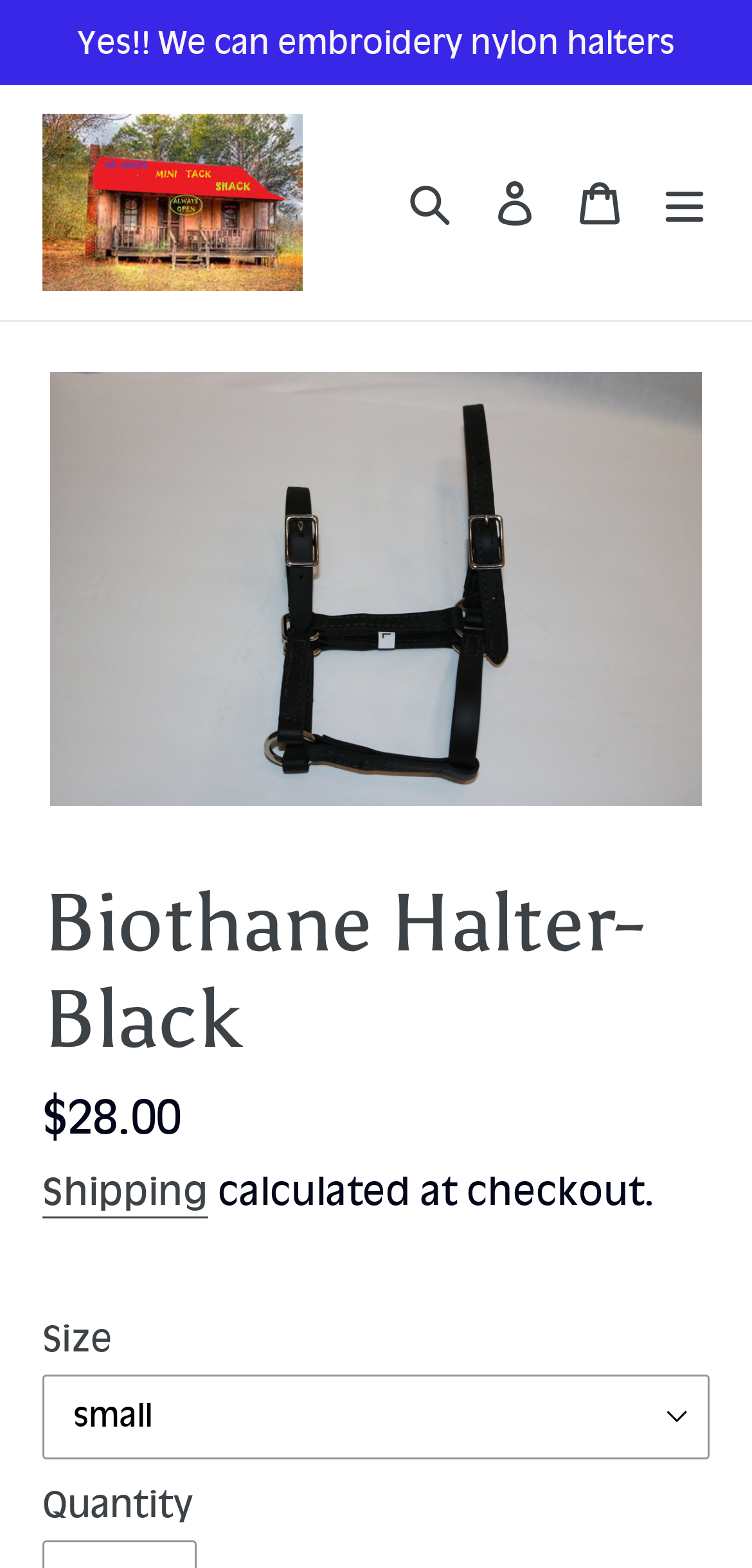Identify the bounding box for the element characterized by the following description: "Log in".

[0.628, 0.098, 0.741, 0.16]